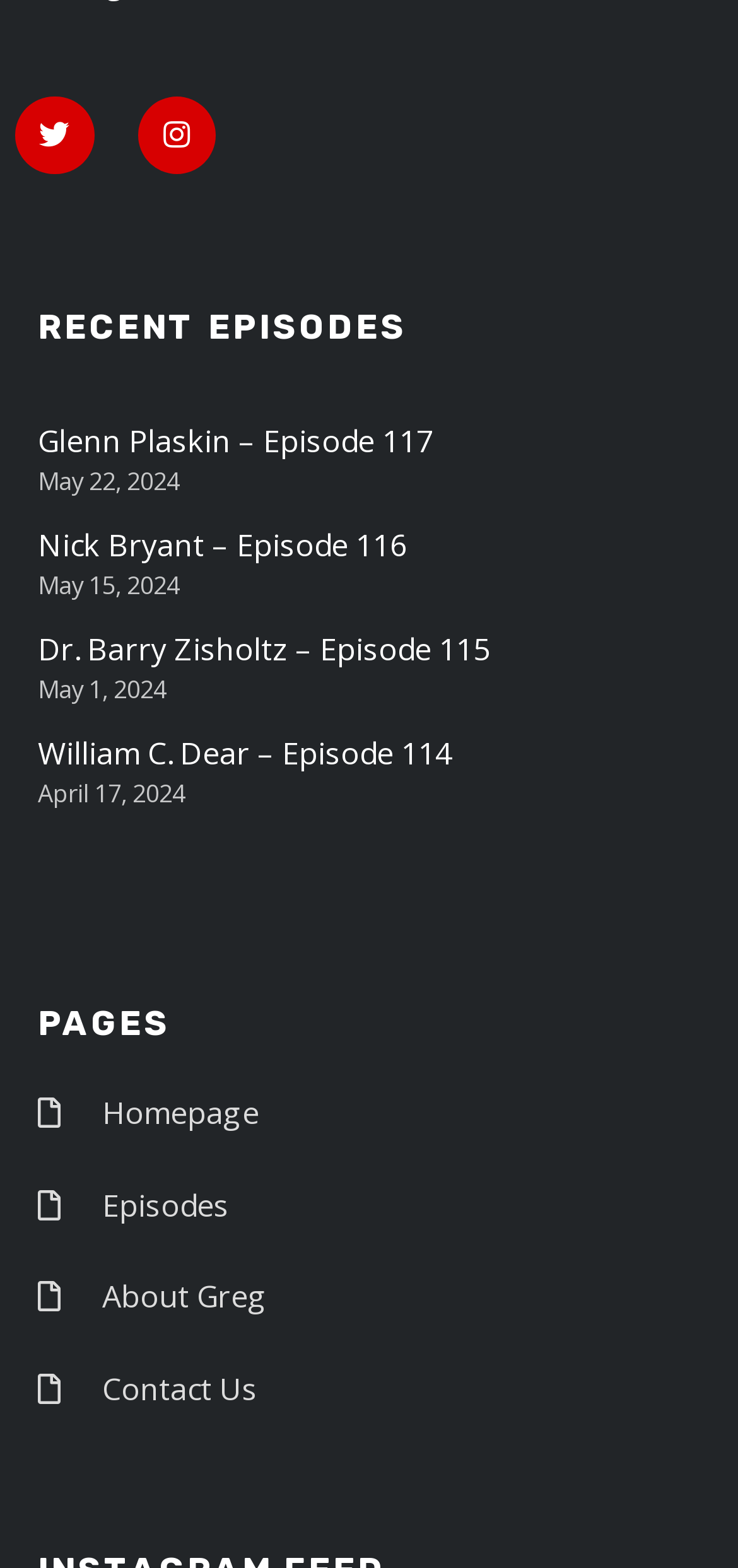Identify the coordinates of the bounding box for the element that must be clicked to accomplish the instruction: "Visit the homepage".

[0.051, 0.692, 0.949, 0.727]